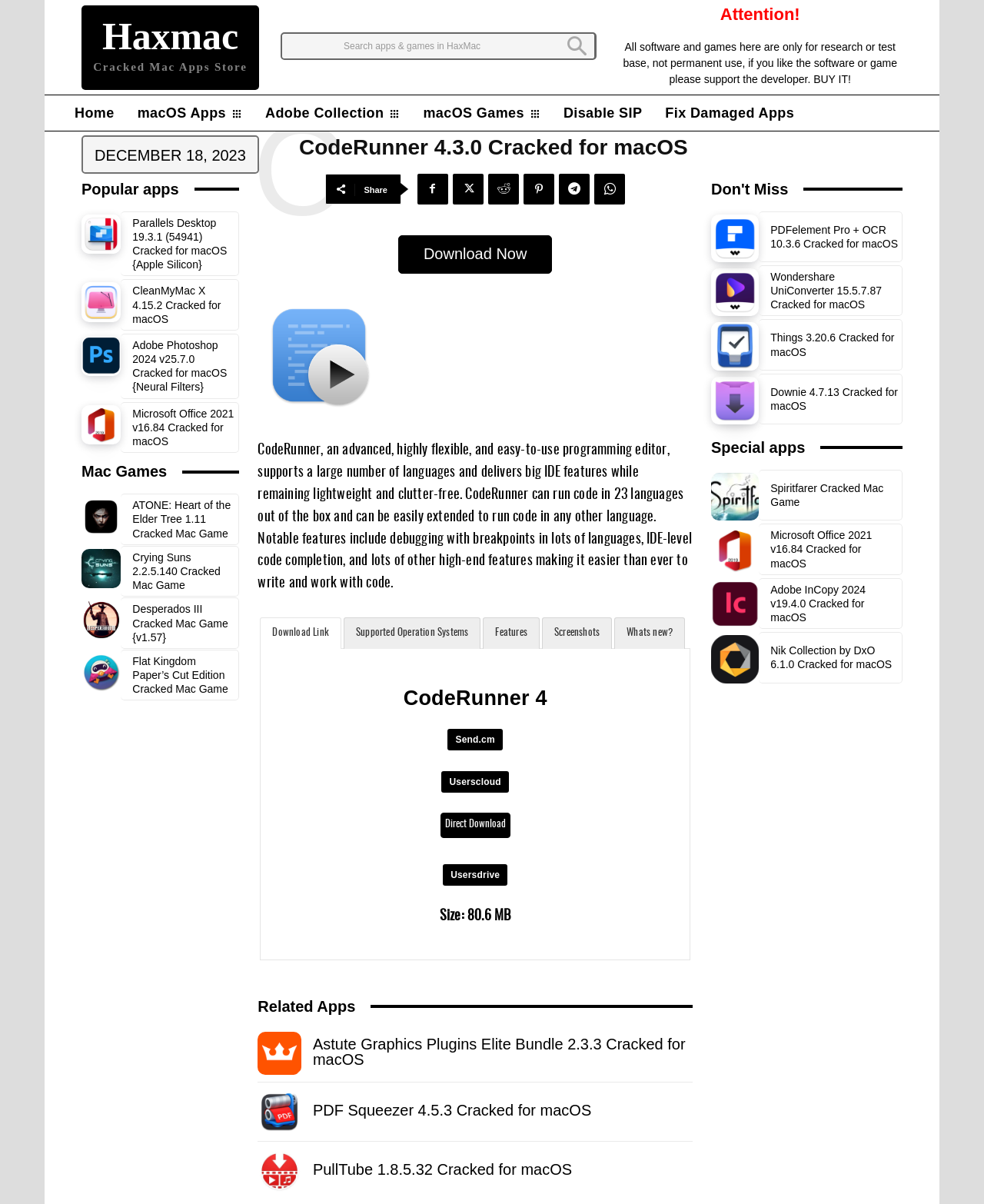Please find and provide the title of the webpage.

CodeRunner 4.3.0 Cracked for macOS
C